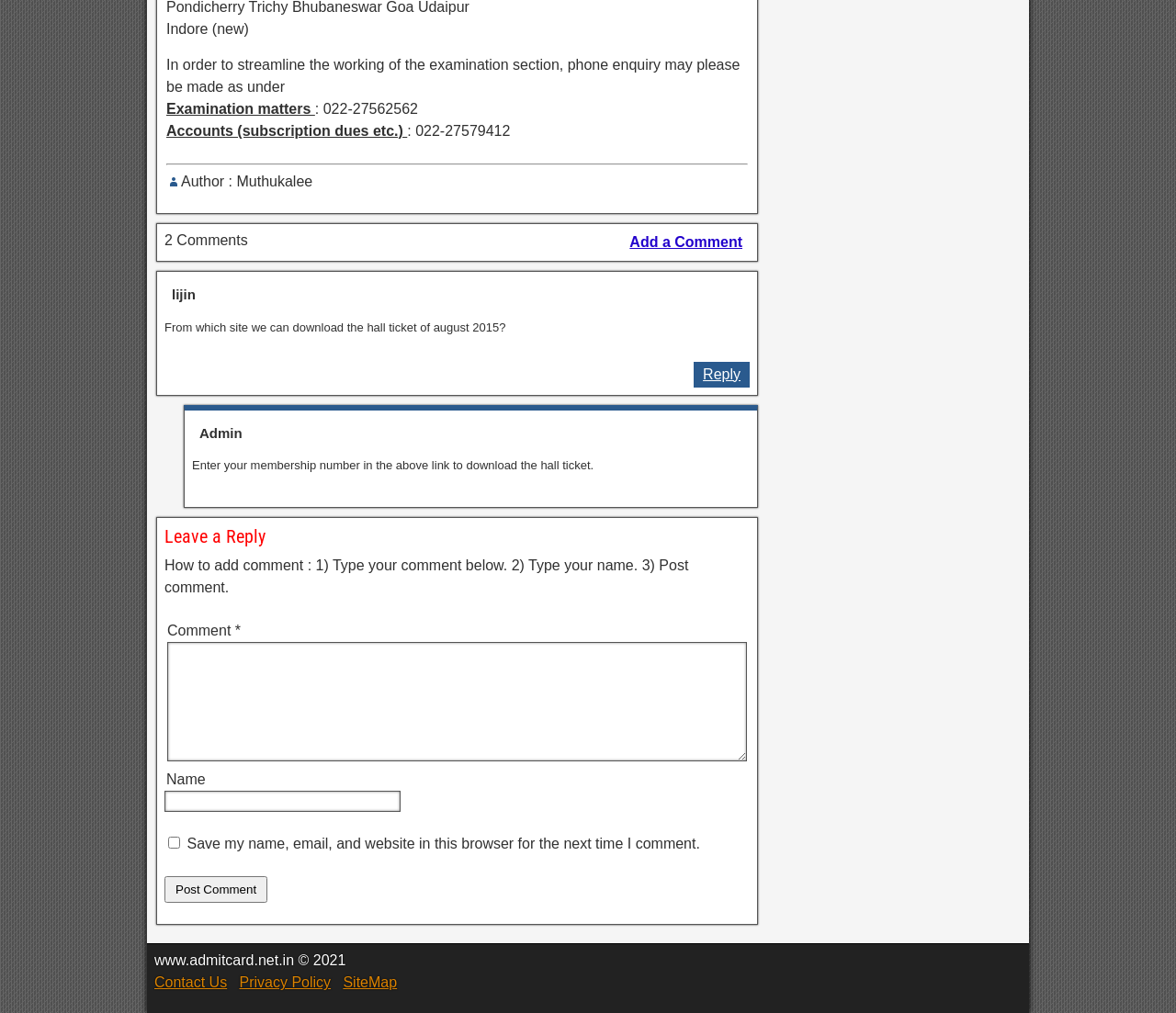Please determine the bounding box coordinates of the element to click in order to execute the following instruction: "Add a comment". The coordinates should be four float numbers between 0 and 1, specified as [left, top, right, bottom].

[0.529, 0.229, 0.638, 0.249]